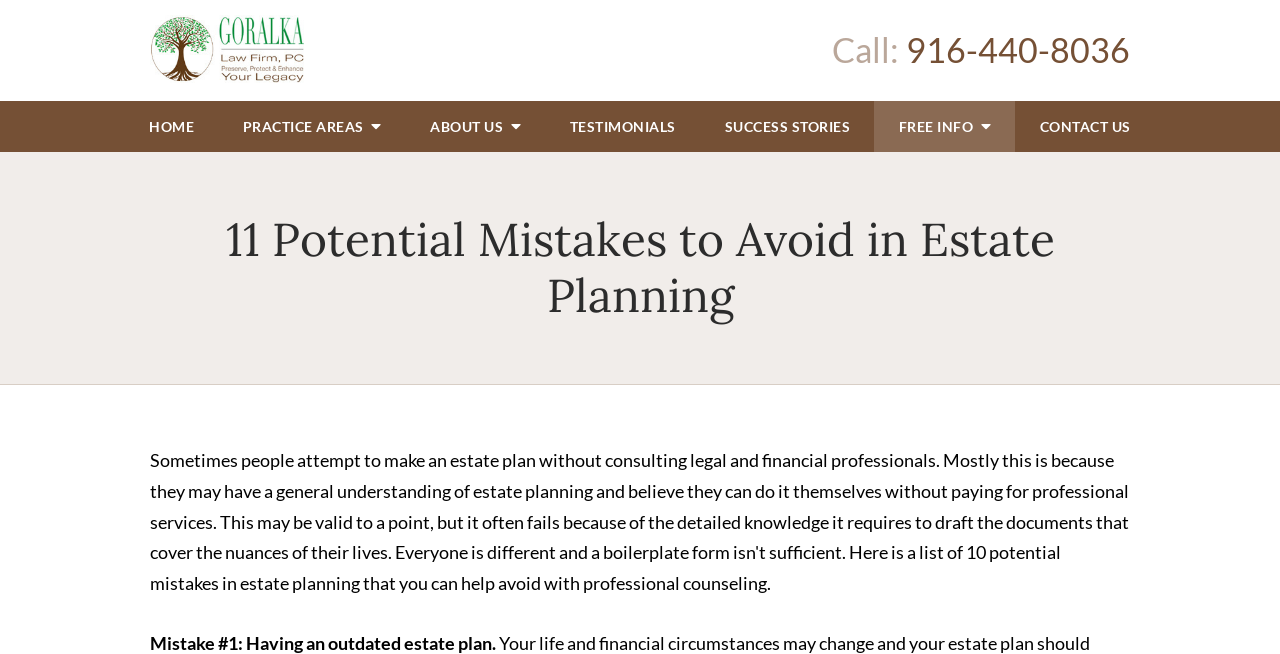Given the element description, predict the bounding box coordinates in the format (top-left x, top-left y, bottom-right x, bottom-right y), using floating point numbers between 0 and 1: Privacy Policy

None